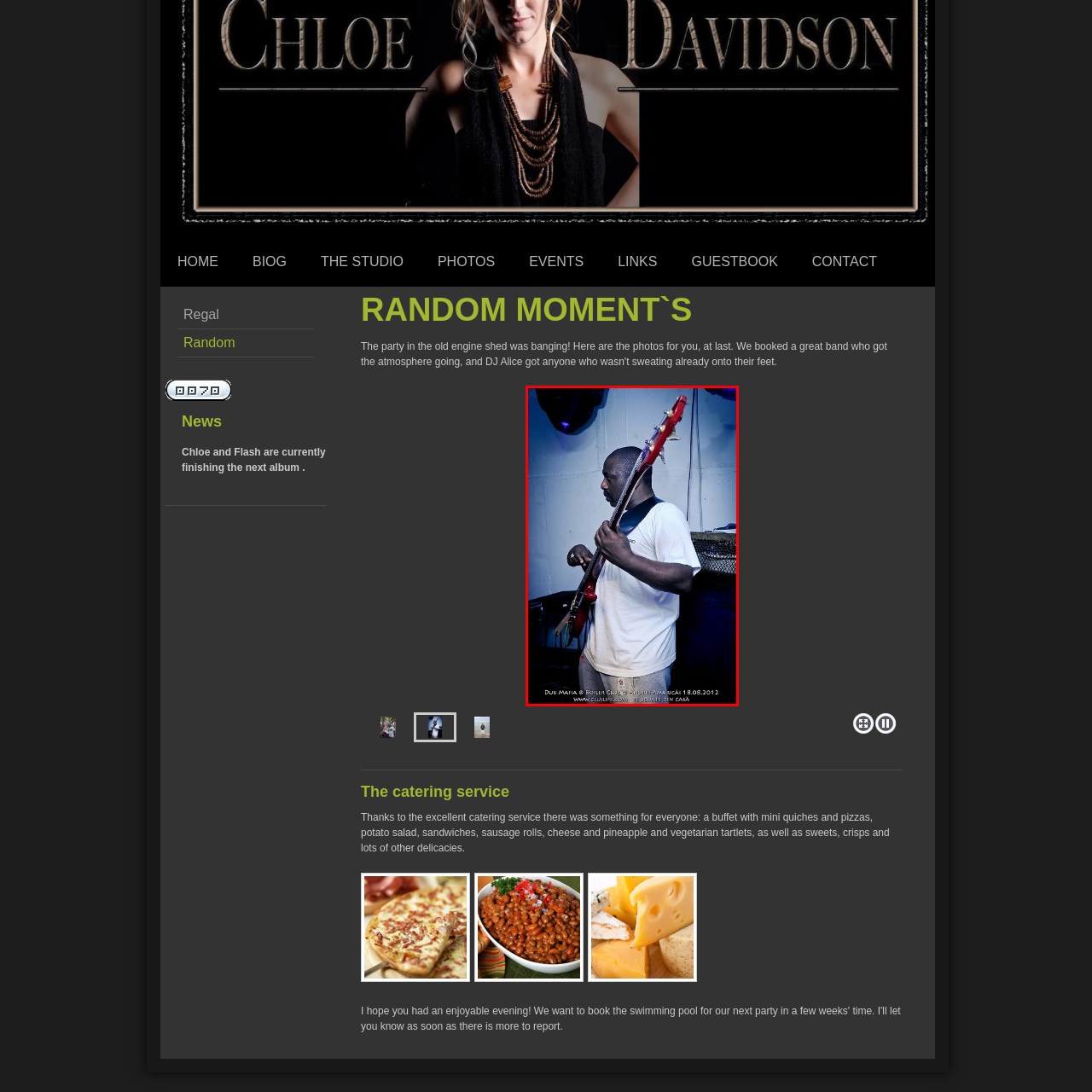Look closely at the image surrounded by the red box, What is the name of the venue? Give your answer as a single word or phrase.

Athenium Avram Iancu